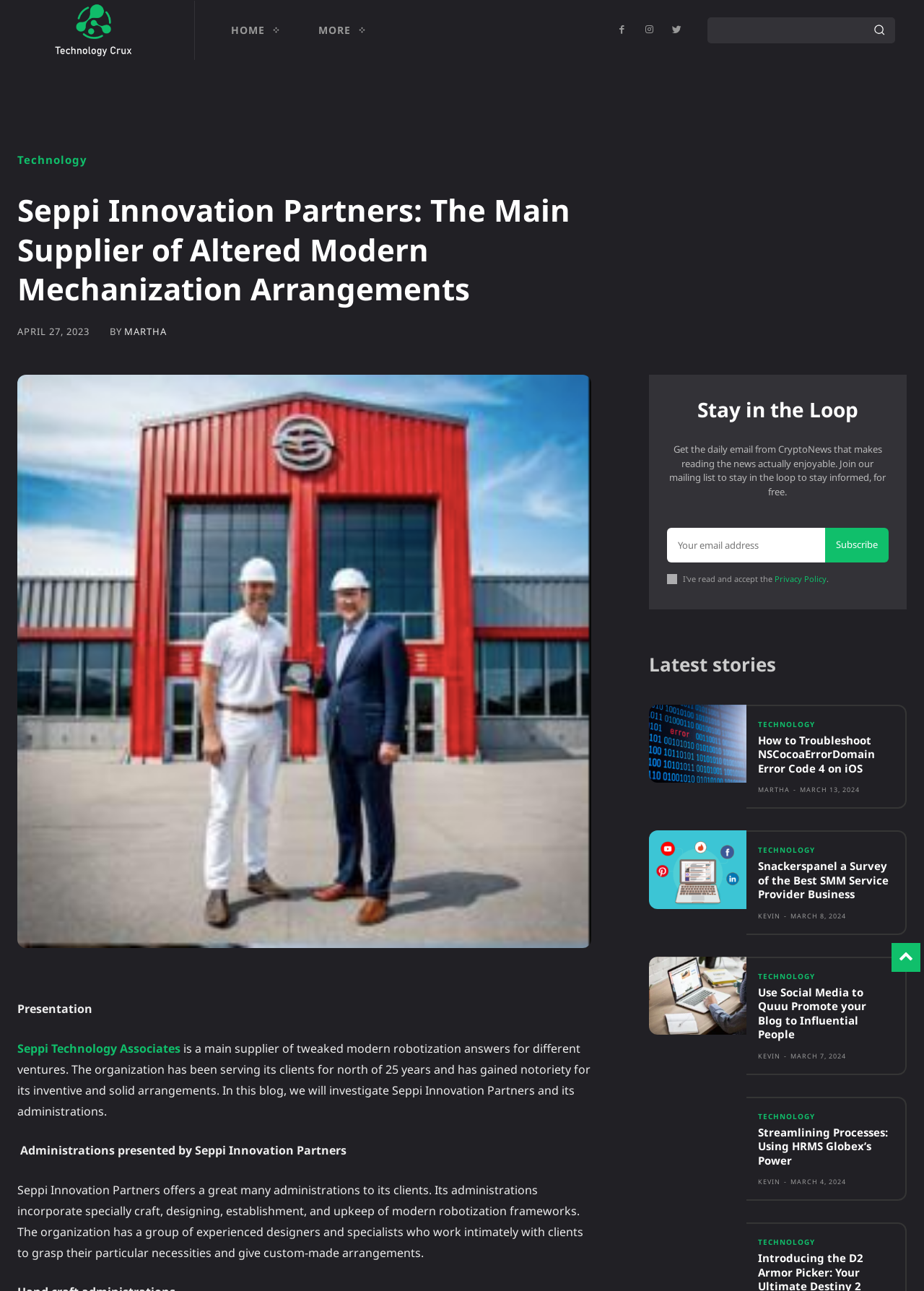Find and extract the text of the primary heading on the webpage.

Seppi Innovation Partners: The Main Supplier of Altered Modern Mechanization Arrangements